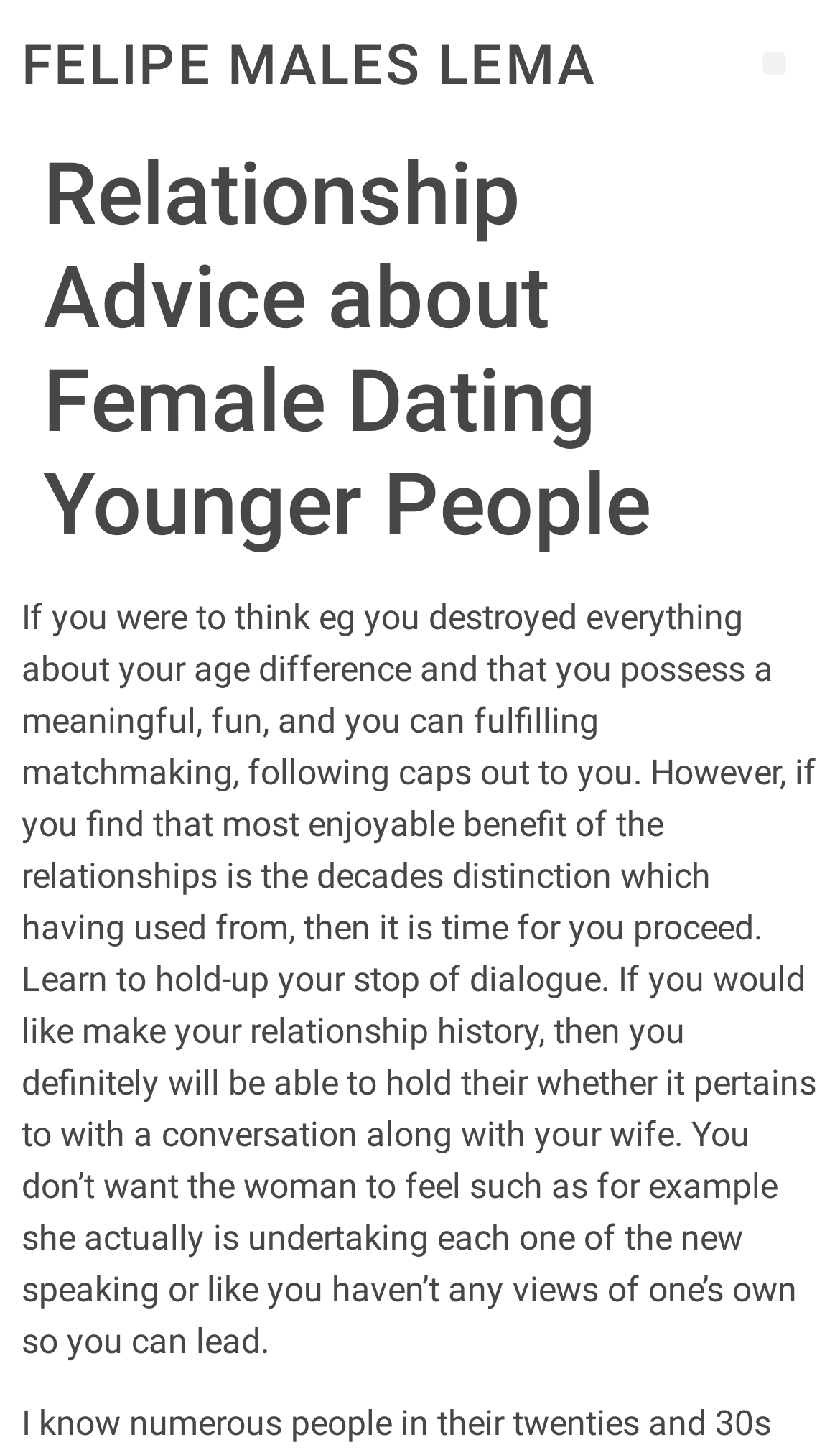Locate the bounding box coordinates for the element described below: "Menú". The coordinates must be four float values between 0 and 1, formatted as [left, top, right, bottom].

[0.908, 0.036, 0.936, 0.052]